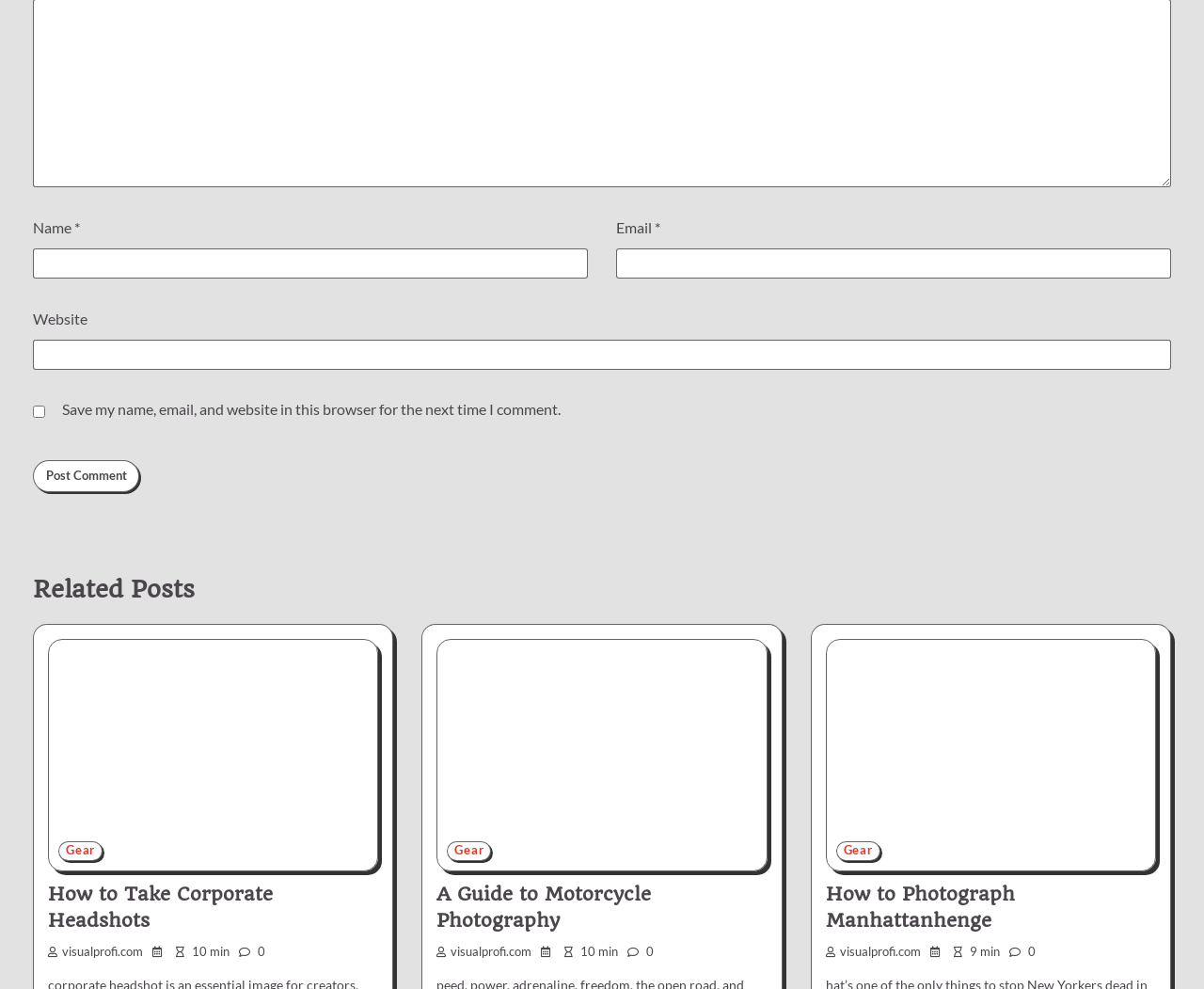Look at the image and give a detailed response to the following question: What is the estimated reading time of the third related post?

The third related post has a metadata label '9 min' which suggests that the estimated reading time of the article is 9 minutes.